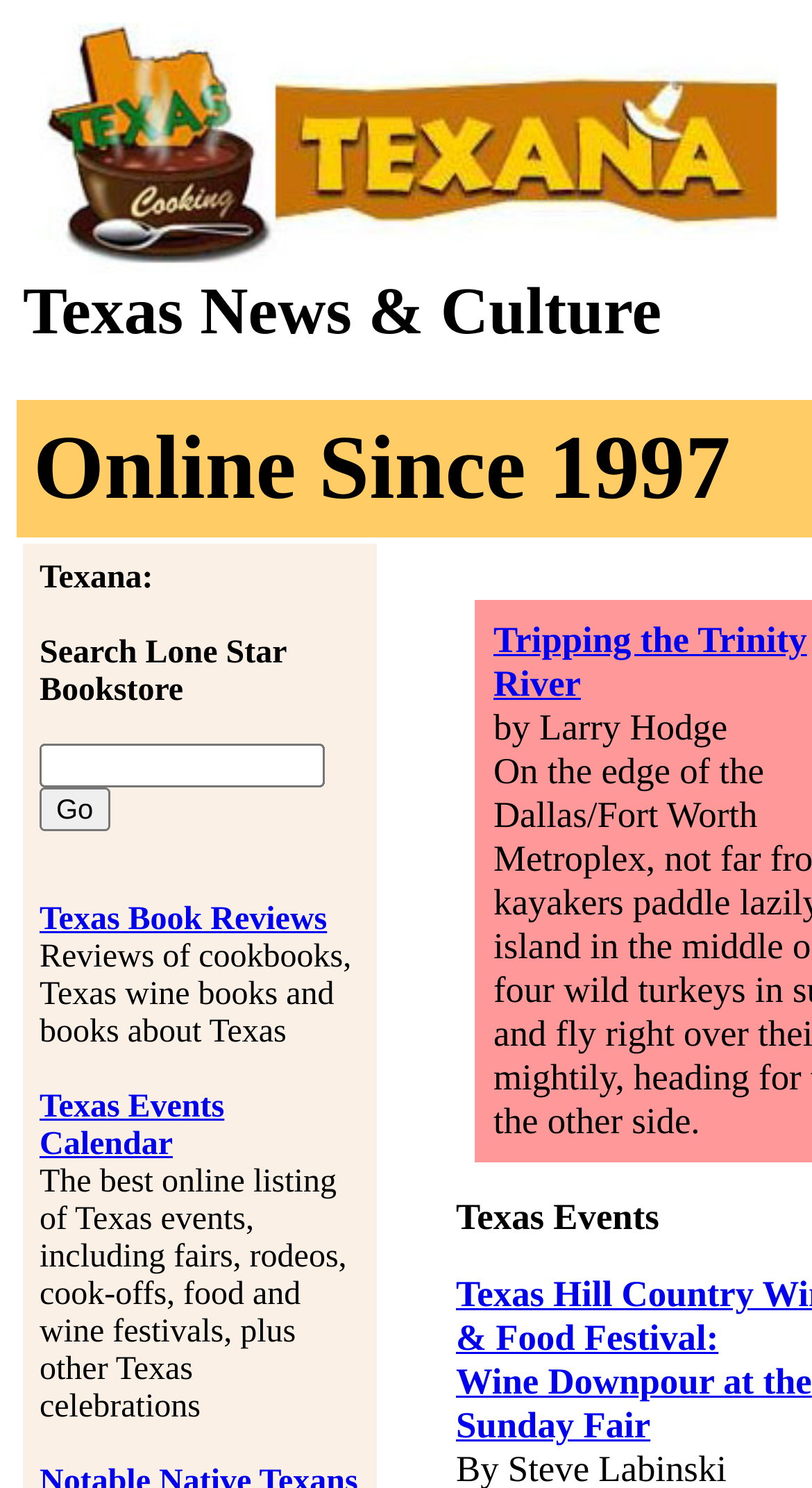What is the topic of the book reviewed by Larry Hodge?
Utilize the information in the image to give a detailed answer to the question.

The link 'Tripping the Trinity River' is accompanied by the text 'by Larry Hodge', which suggests that Larry Hodge is the author of the book 'Tripping the Trinity River'. Therefore, the topic of the book reviewed by Larry Hodge is 'Tripping the Trinity River'.